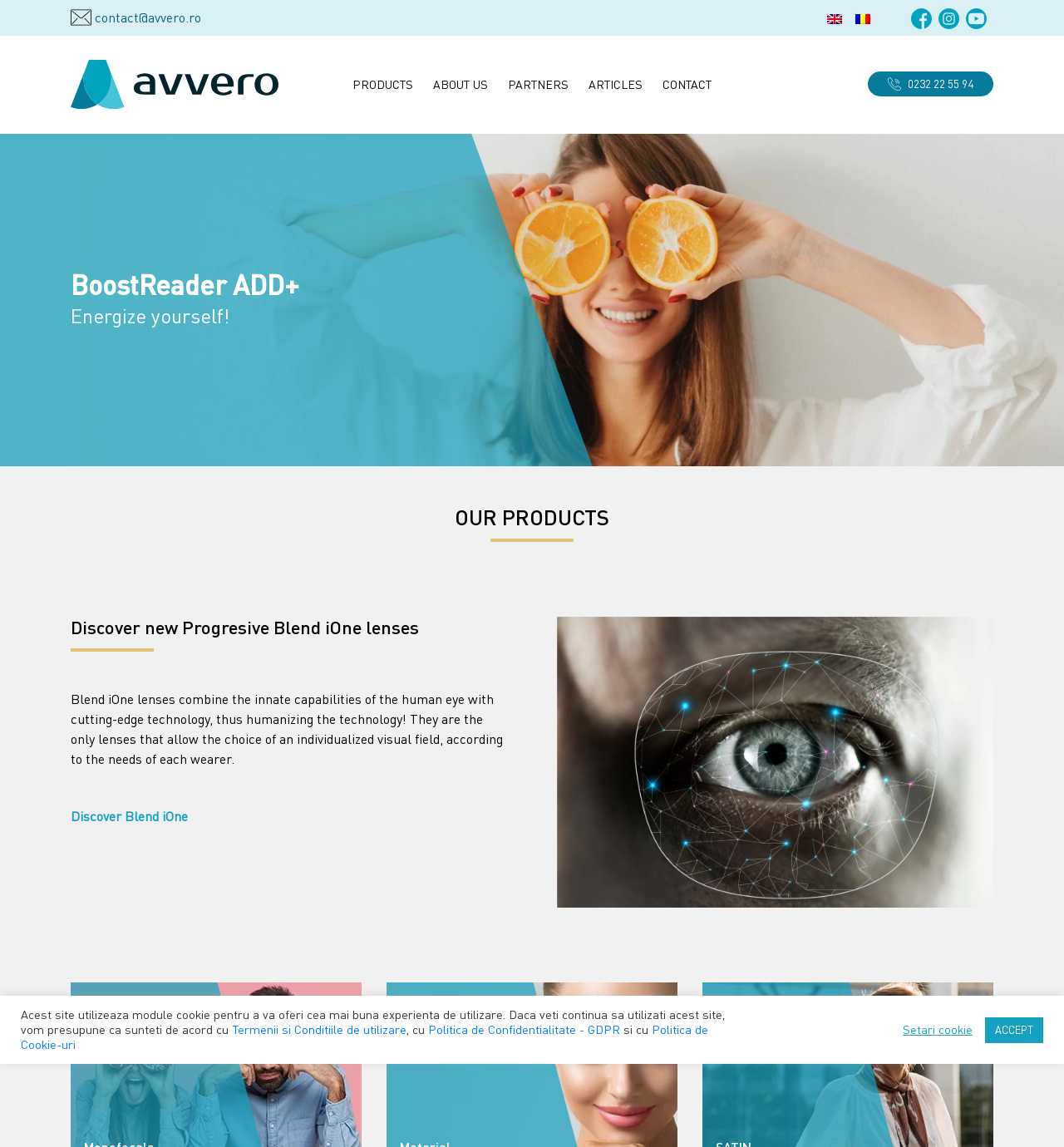Please determine the bounding box coordinates of the element's region to click for the following instruction: "Call Avvero at 0232 22 55 94".

[0.816, 0.062, 0.934, 0.084]